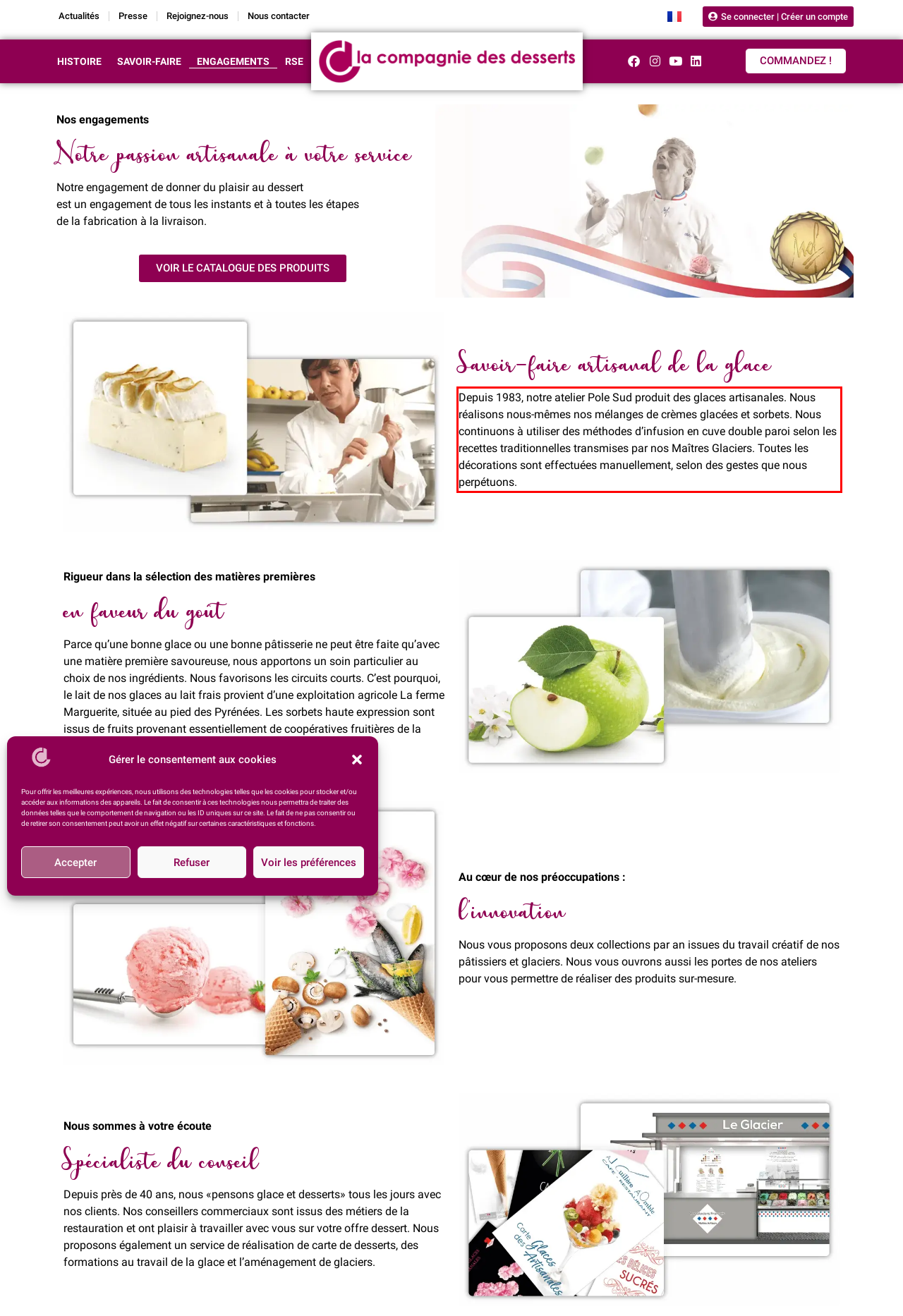Using the provided screenshot of a webpage, recognize the text inside the red rectangle bounding box by performing OCR.

Depuis 1983, notre atelier Pole Sud produit des glaces artisanales. Nous réalisons nous-mêmes nos mélanges de crèmes glacées et sorbets. Nous continuons à utiliser des méthodes d’infusion en cuve double paroi selon les recettes traditionnelles transmises par nos Maîtres Glaciers. Toutes les décorations sont effectuées manuellement, selon des gestes que nous perpétuons.